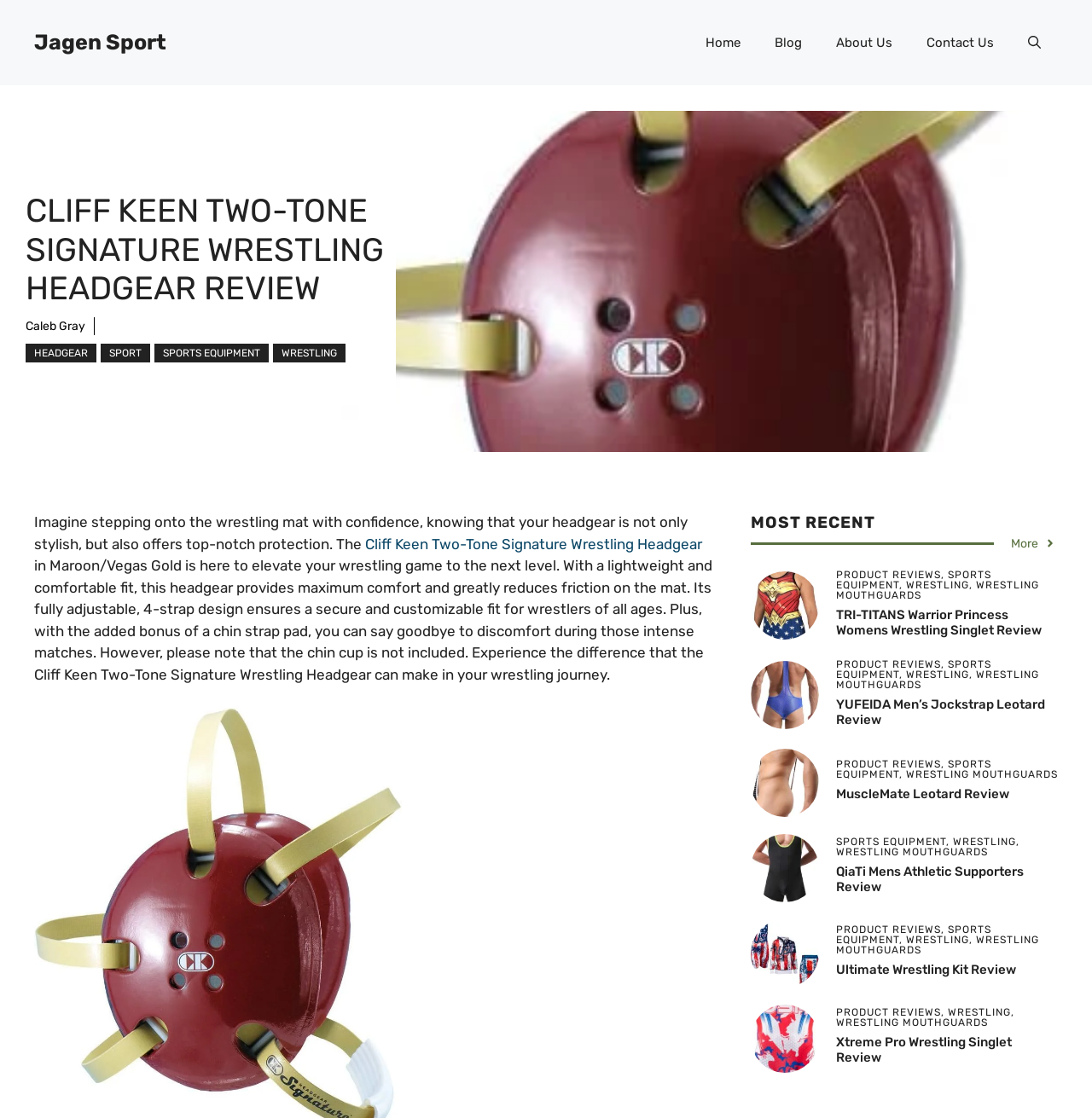What is the main topic of this webpage?
Look at the webpage screenshot and answer the question with a detailed explanation.

Based on the content of the webpage, including the heading 'CLIFF KEEN TWO-TONE SIGNATURE WRESTLING HEADGEAR REVIEW' and the description of the product, it is clear that the main topic of this webpage is wrestling headgear.